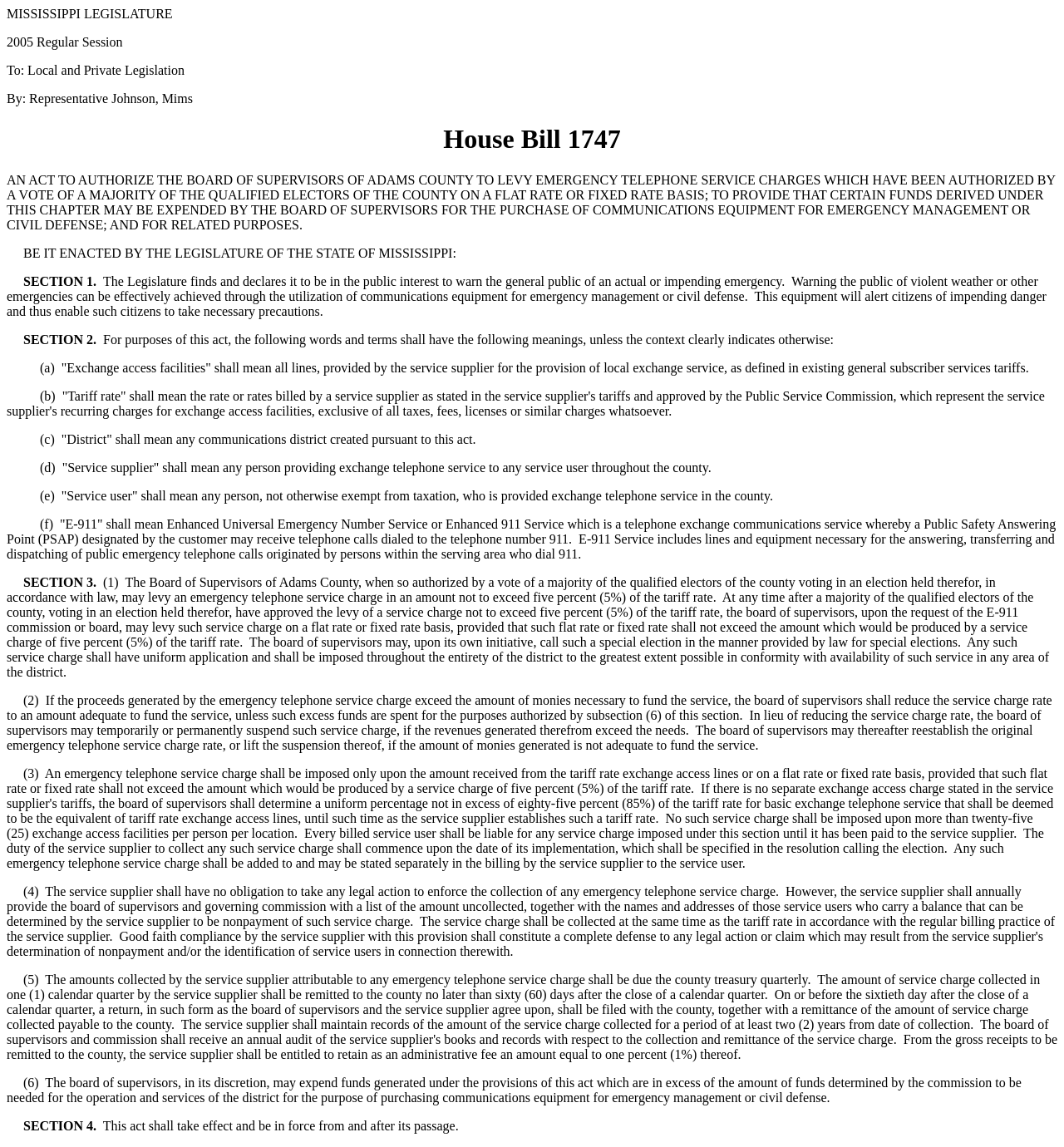What is the name of the legislation?
Based on the image, respond with a single word or phrase.

House Bill 1747